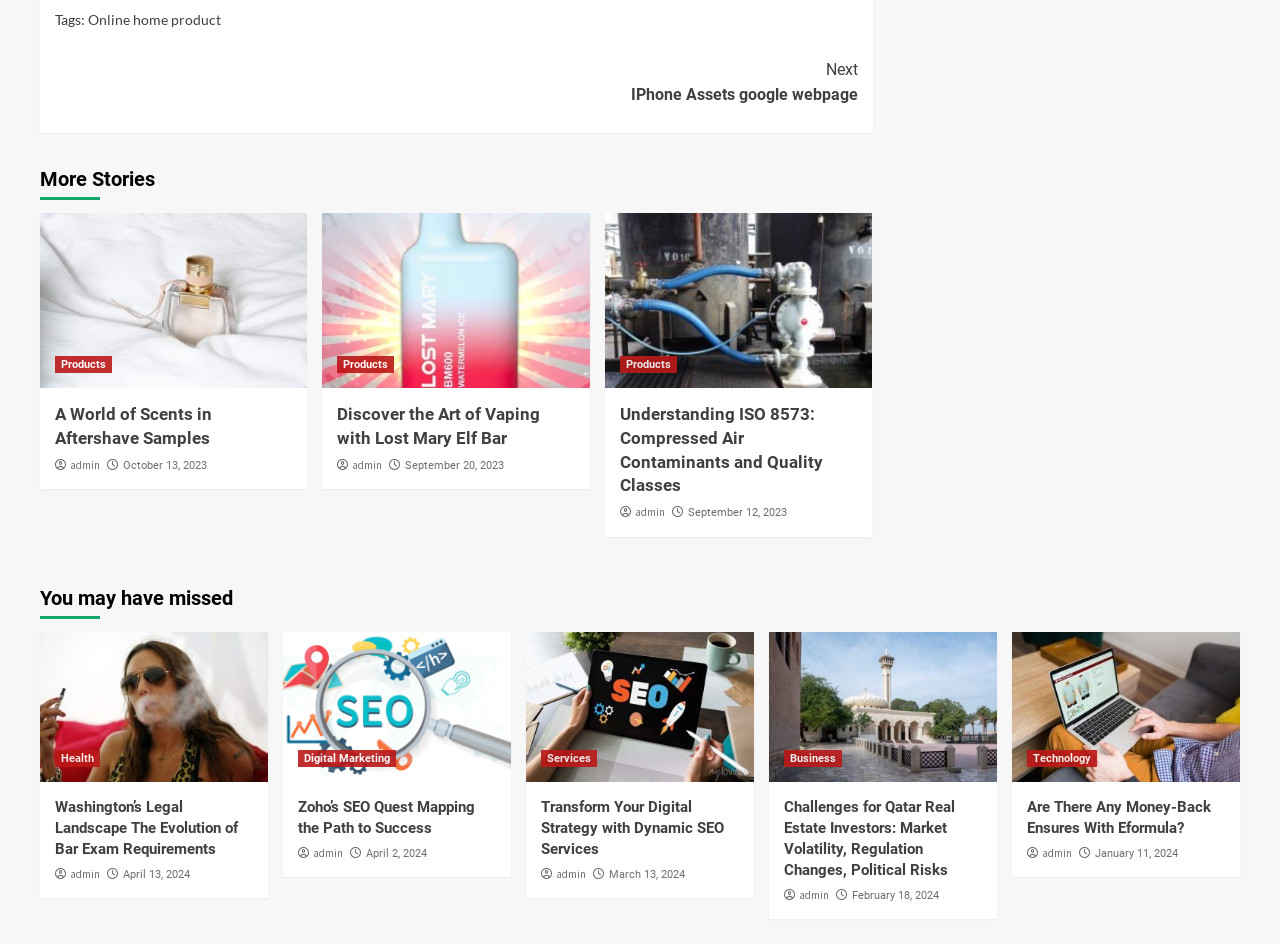Use one word or a short phrase to answer the question provided: 
How many links are there under the 'Tags:' section?

1